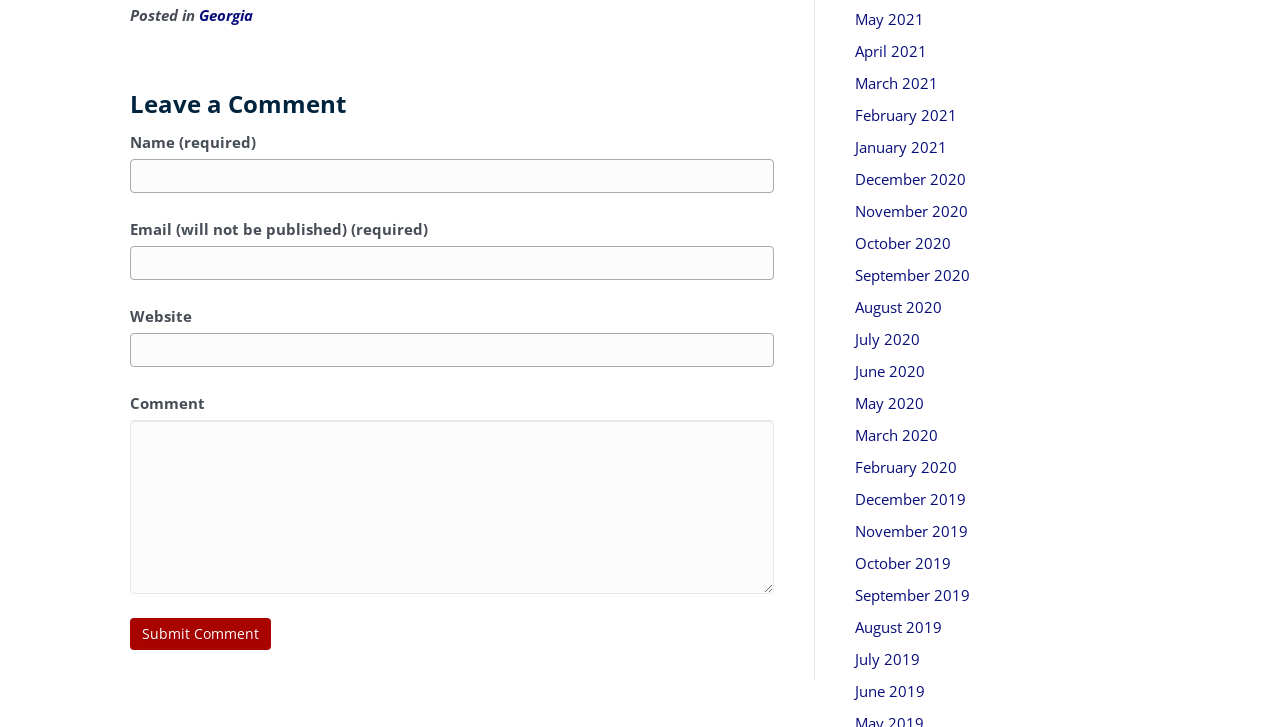Determine the bounding box coordinates of the region I should click to achieve the following instruction: "Share on Facebook". Ensure the bounding box coordinates are four float numbers between 0 and 1, i.e., [left, top, right, bottom].

None